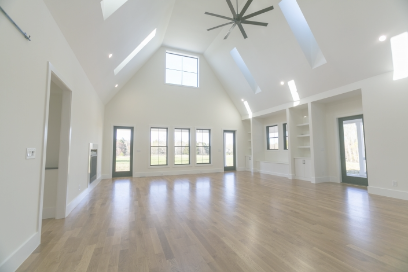Give a concise answer of one word or phrase to the question: 
What feature is present on one side of the room?

cozy fireplace